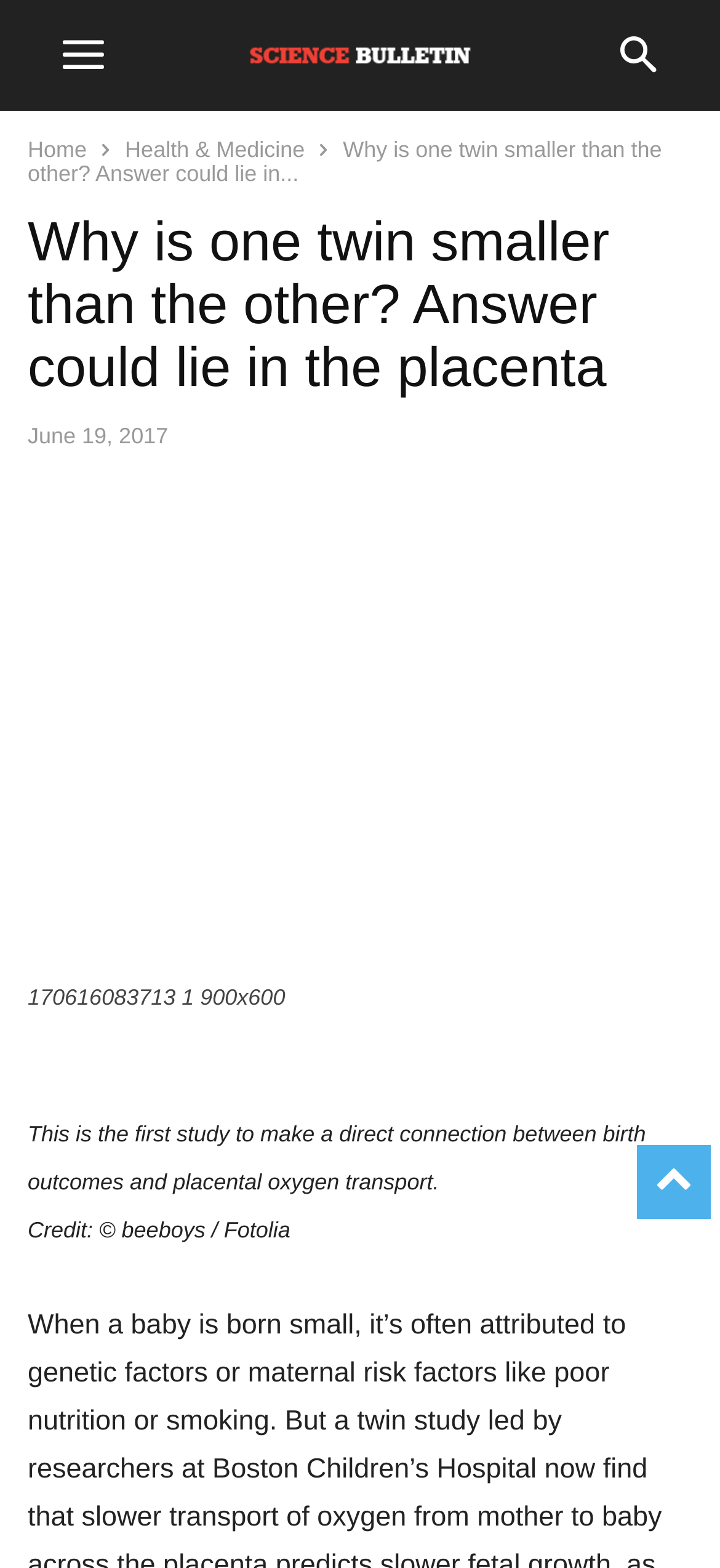What is the topic of the study mentioned in the article?
Based on the image, provide your answer in one word or phrase.

birth outcomes and placental oxygen transport